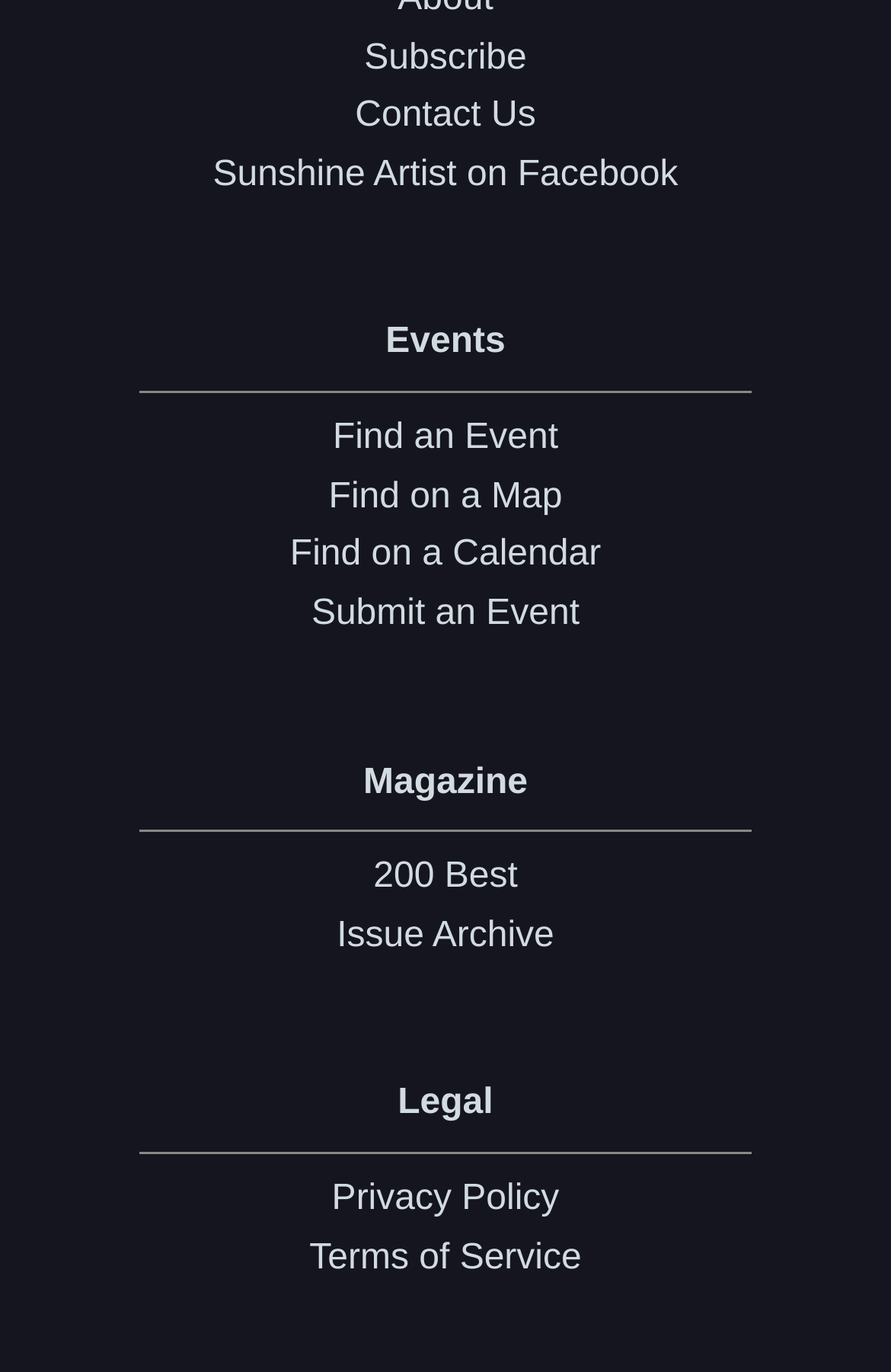Please specify the bounding box coordinates of the clickable section necessary to execute the following command: "Find an event".

[0.041, 0.298, 0.959, 0.341]